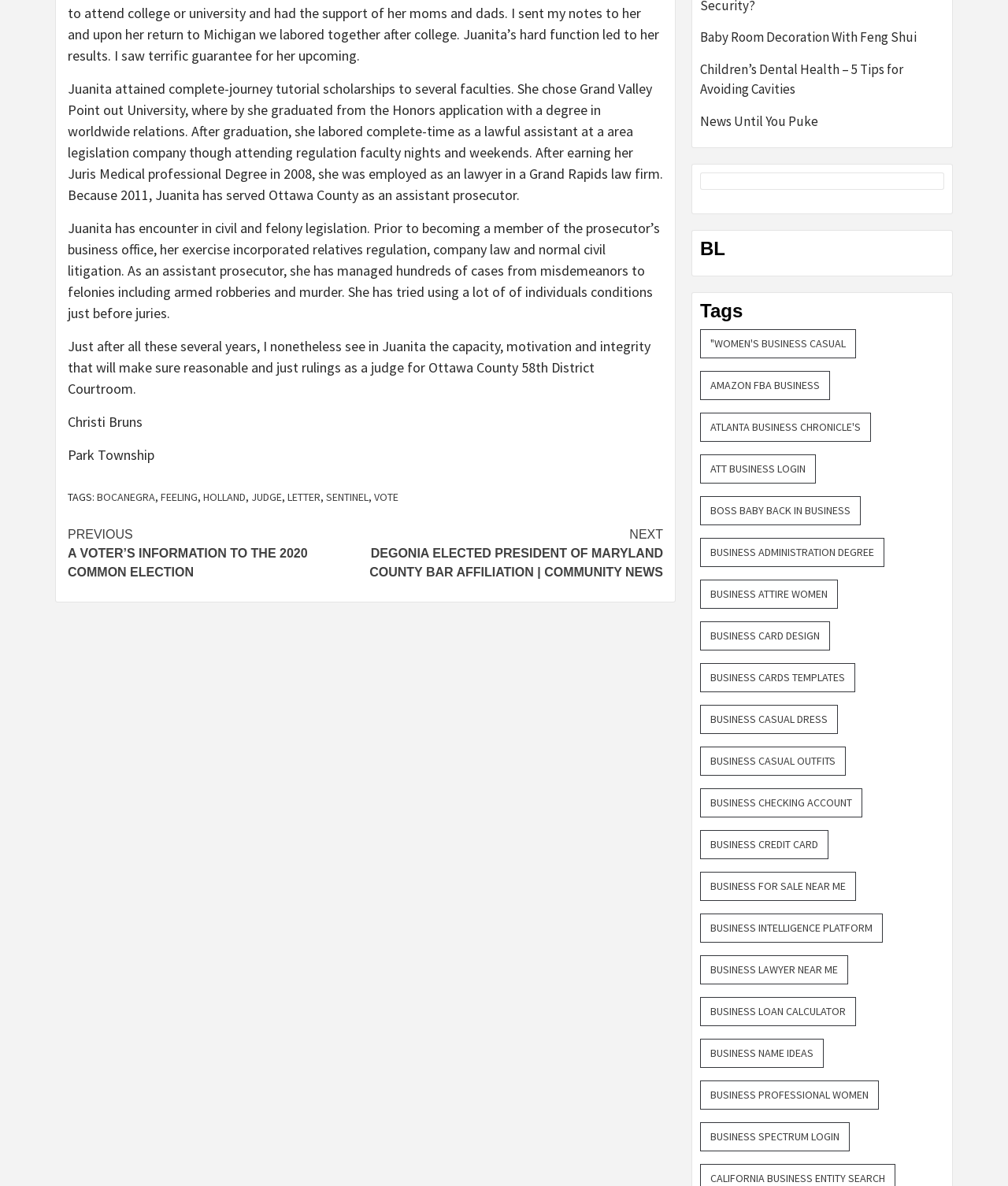What is the topic of the webpage?
Using the image as a reference, deliver a detailed and thorough answer to the question.

The webpage appears to be a biography or profile of Juanita, detailing her educational background, work experience, and qualifications.